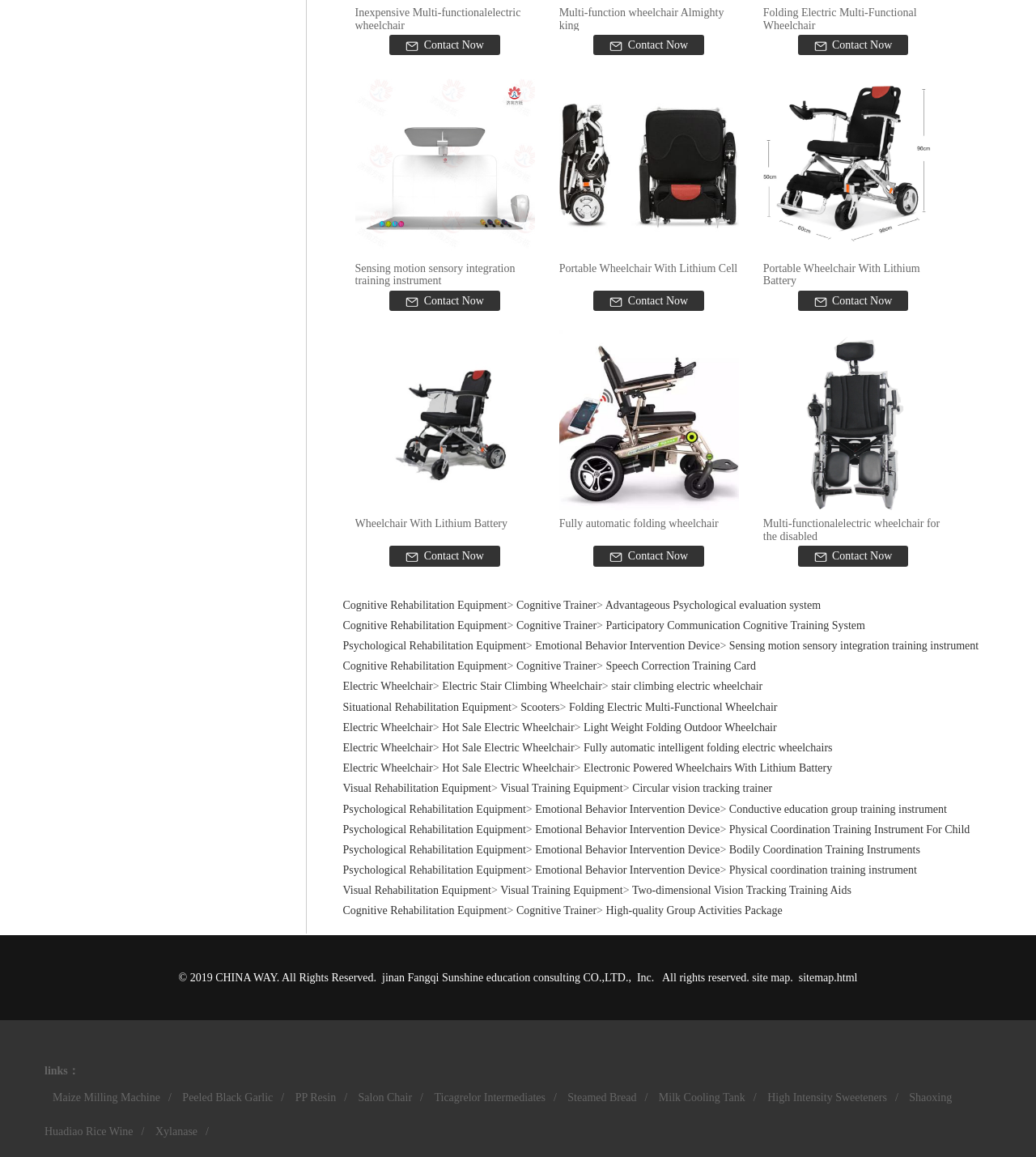Answer this question in one word or a short phrase: How many 'Contact Now' links are on the webpage?

8